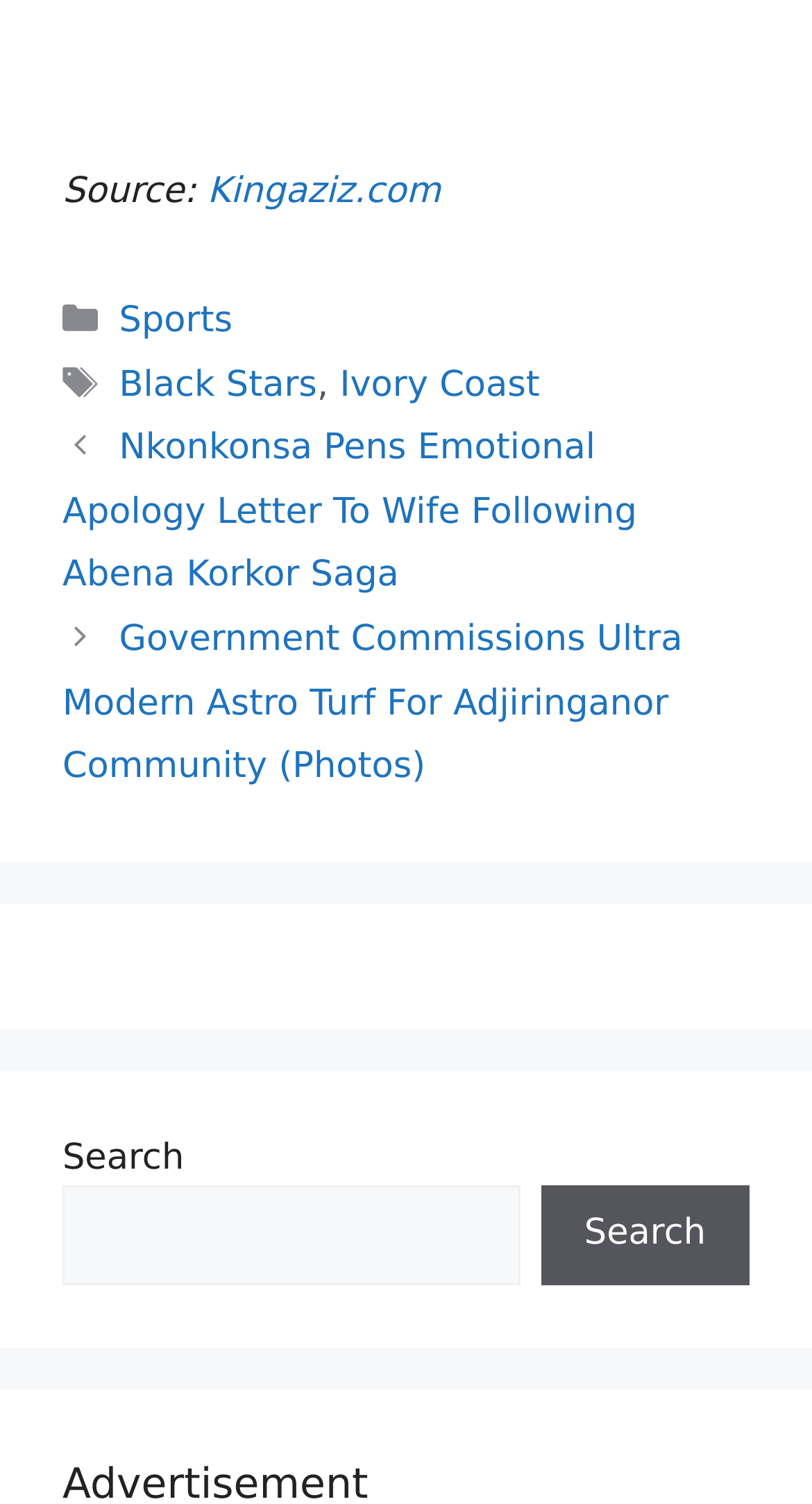Please identify the bounding box coordinates of the area that needs to be clicked to fulfill the following instruction: "Search for something."

[0.077, 0.788, 0.64, 0.854]